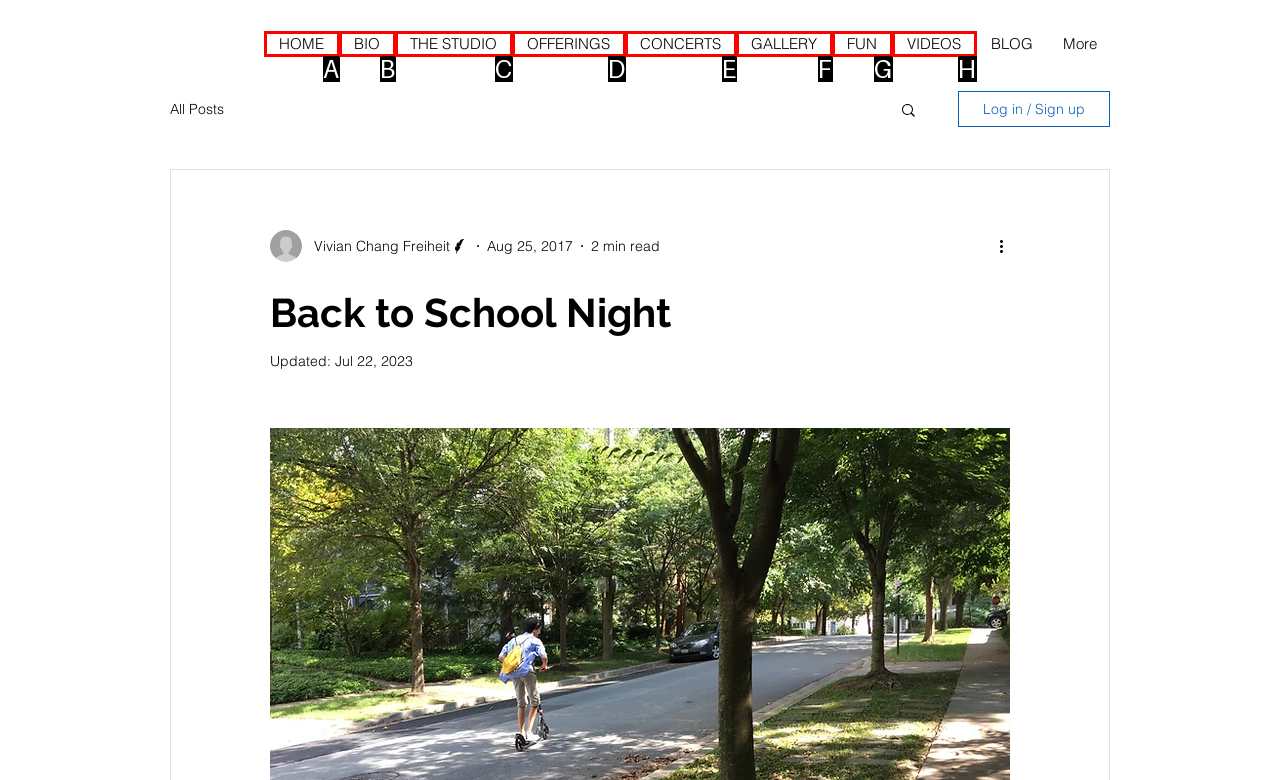Select the option that matches this description: Browse the Gallery
Answer by giving the letter of the chosen option.

None